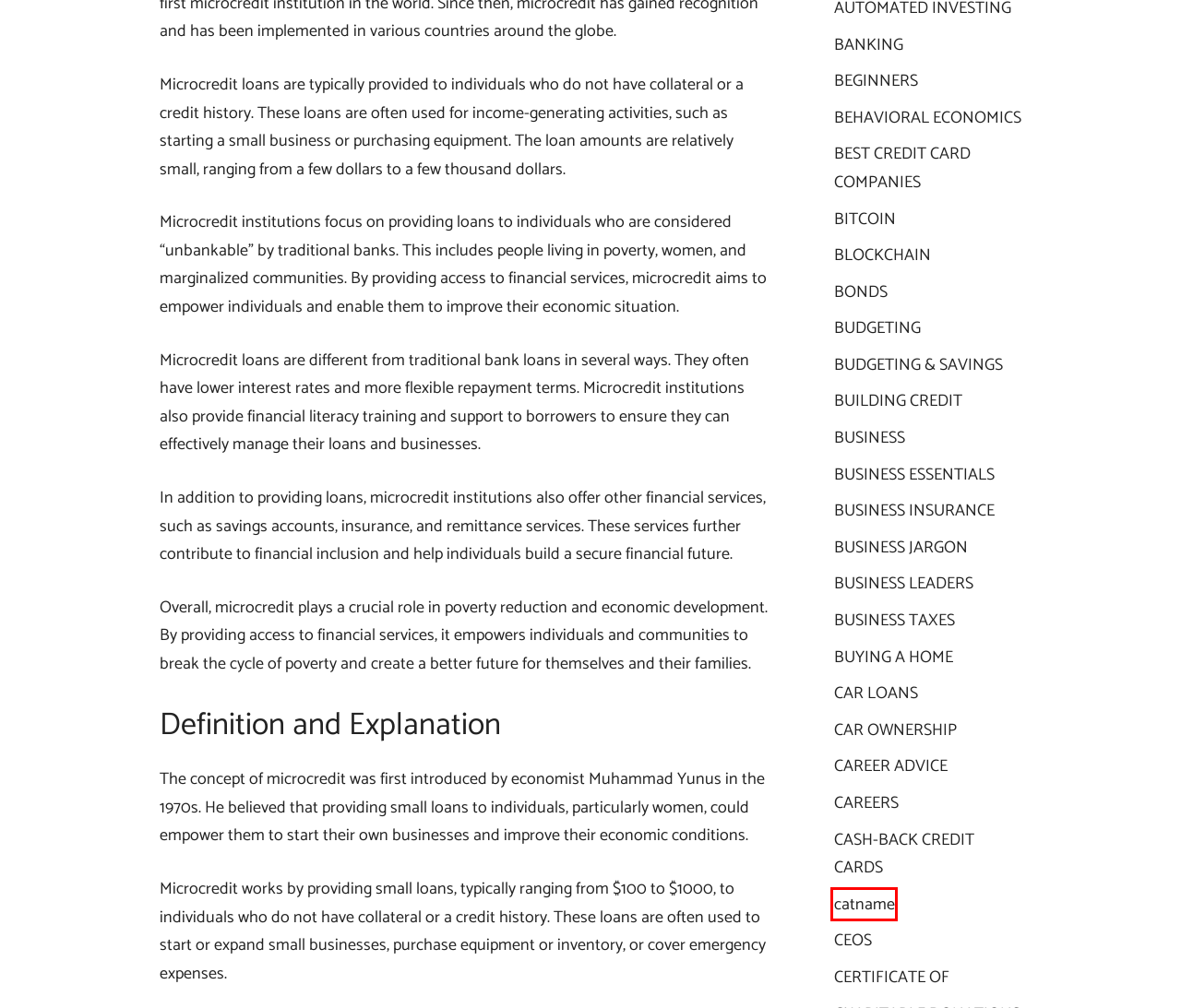Examine the screenshot of a webpage with a red rectangle bounding box. Select the most accurate webpage description that matches the new webpage after clicking the element within the bounding box. Here are the candidates:
A. CAREERS - SAXA fund
B. BUILDING CREDIT - SAXA fund
C. Imputed Interest: Calculate, FAQs, and More - SAXA fund
D. BUDGETING - SAXA fund
E. BLOCKCHAIN - SAXA fund
F. Small and Midsize Enterprise (SME) Defined: Types Around the World - SAXA fund
G. Business Plan: A Comprehensive Guide to Creating and Writing an Effective Business Plan - SAXA fund
H. catname - SAXA fund

H